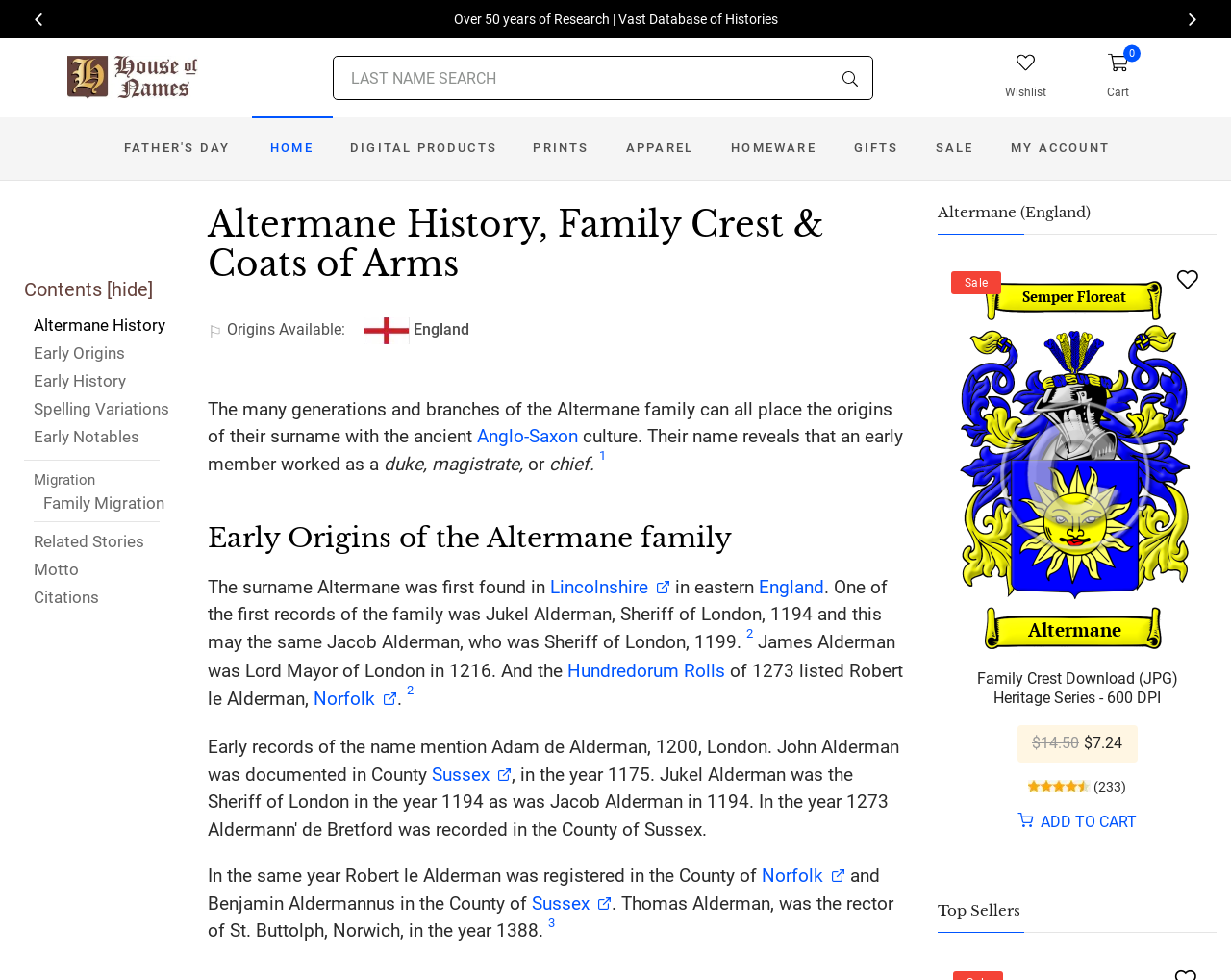Give a one-word or short phrase answer to the question: 
What is the name of the county where John Alderman was documented?

Sussex